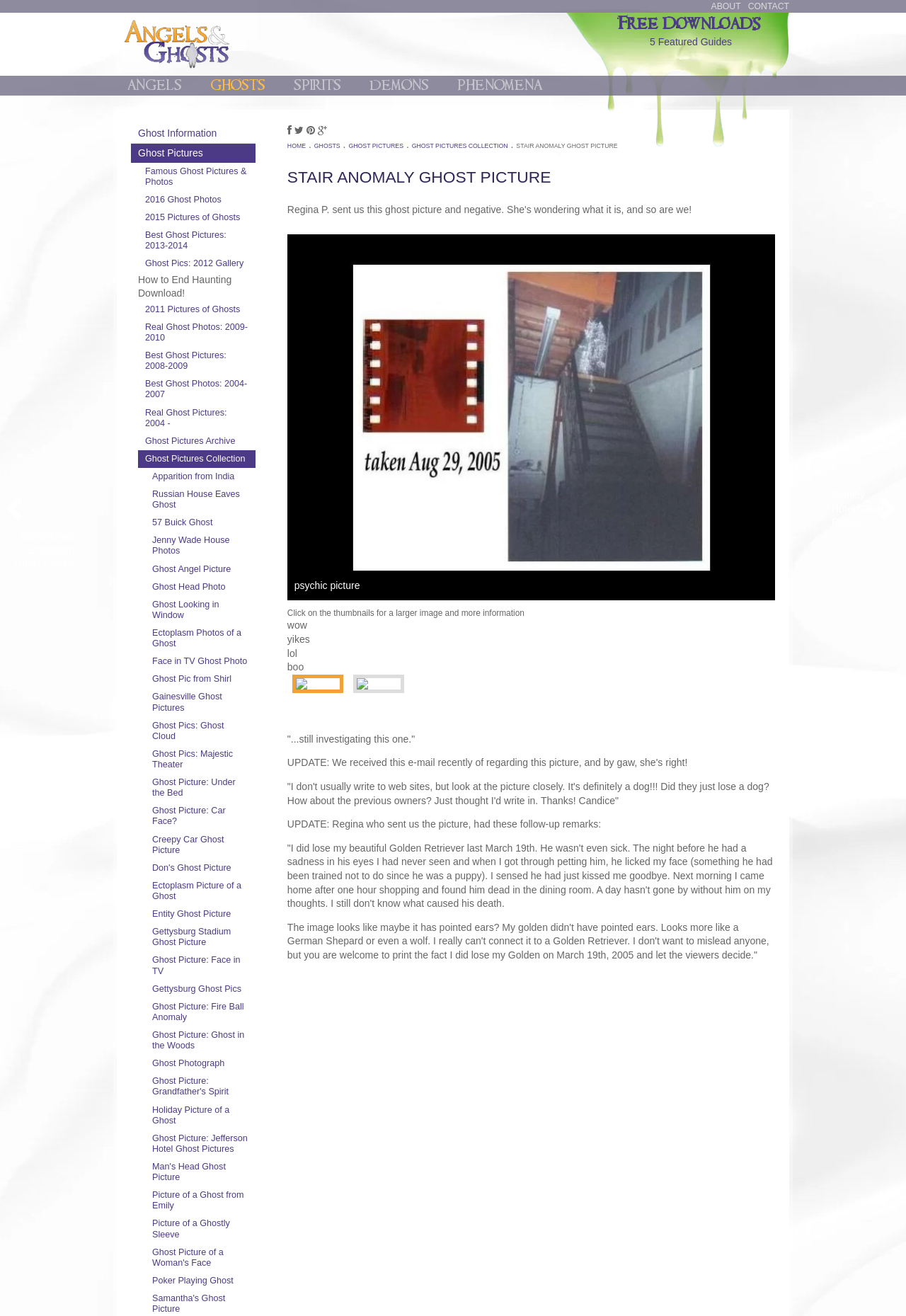Identify the bounding box for the described UI element. Provide the coordinates in (top-left x, top-left y, bottom-right x, bottom-right y) format with values ranging from 0 to 1: Spirits

[0.316, 0.058, 0.384, 0.073]